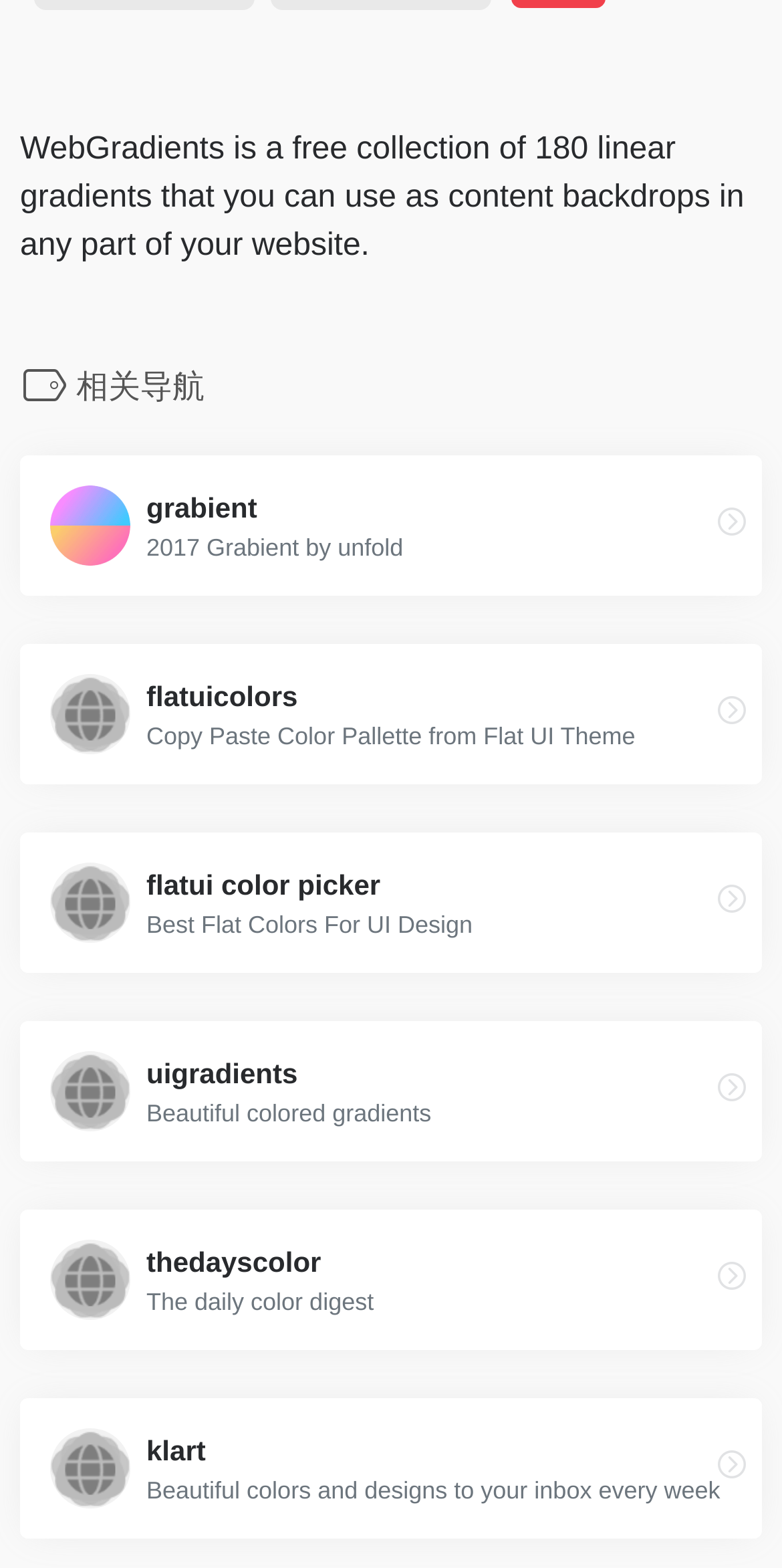Please provide the bounding box coordinates for the element that needs to be clicked to perform the instruction: "explore uigradients". The coordinates must consist of four float numbers between 0 and 1, formatted as [left, top, right, bottom].

[0.026, 0.651, 0.974, 0.74]